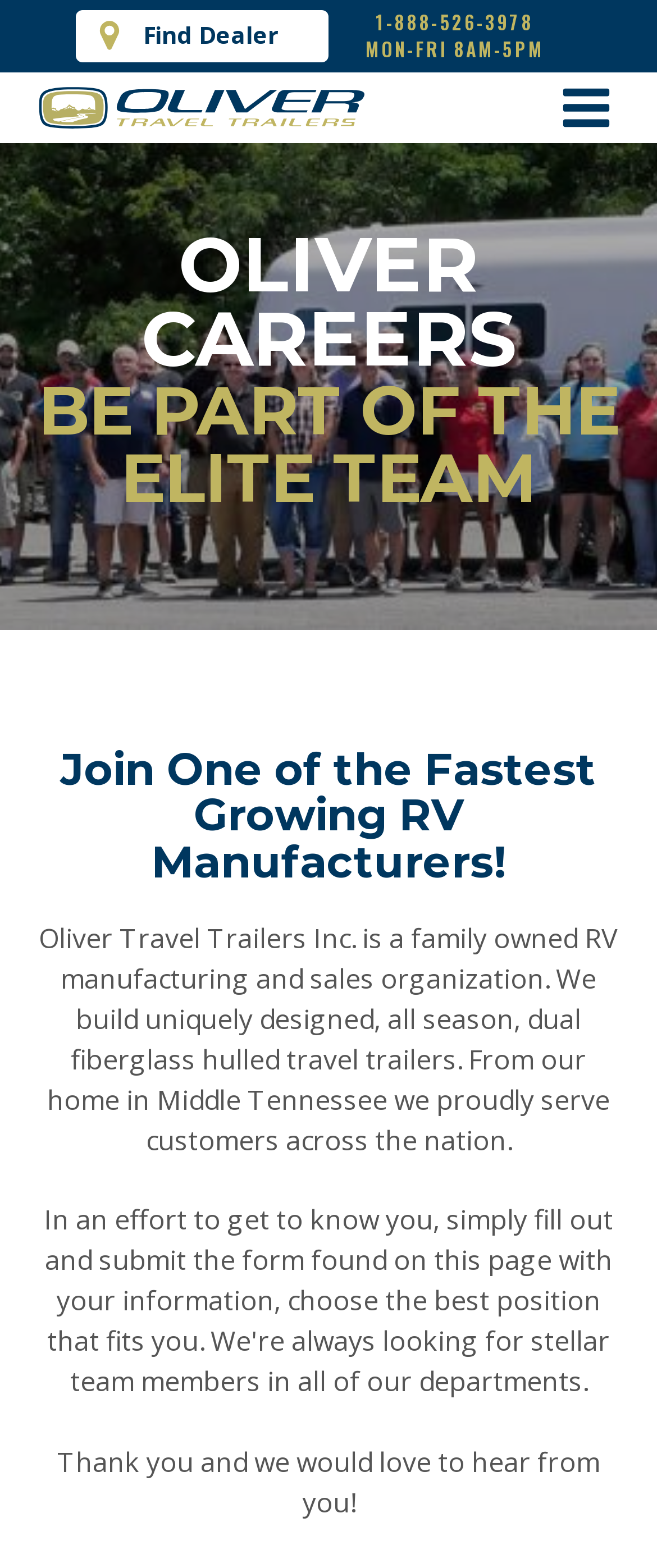What is the company name?
Kindly answer the question with as much detail as you can.

I found the company name by looking at the image element with the text 'Oliver Travel Trailers' and also the link element with the same text. This suggests that the company name is Oliver Travel Trailers.